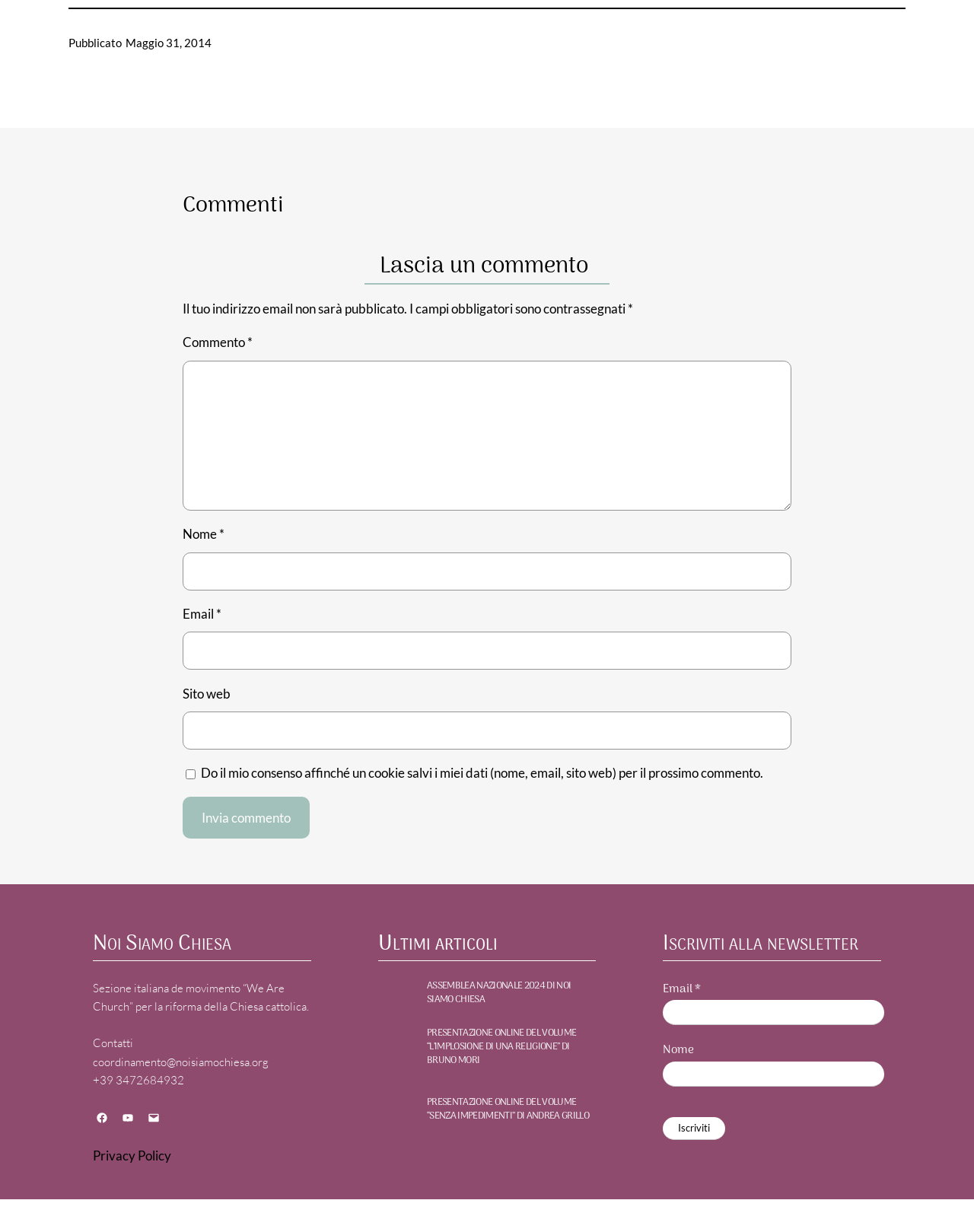Please identify the bounding box coordinates of the element I should click to complete this instruction: 'Submit the comment'. The coordinates should be given as four float numbers between 0 and 1, like this: [left, top, right, bottom].

[0.188, 0.647, 0.318, 0.68]